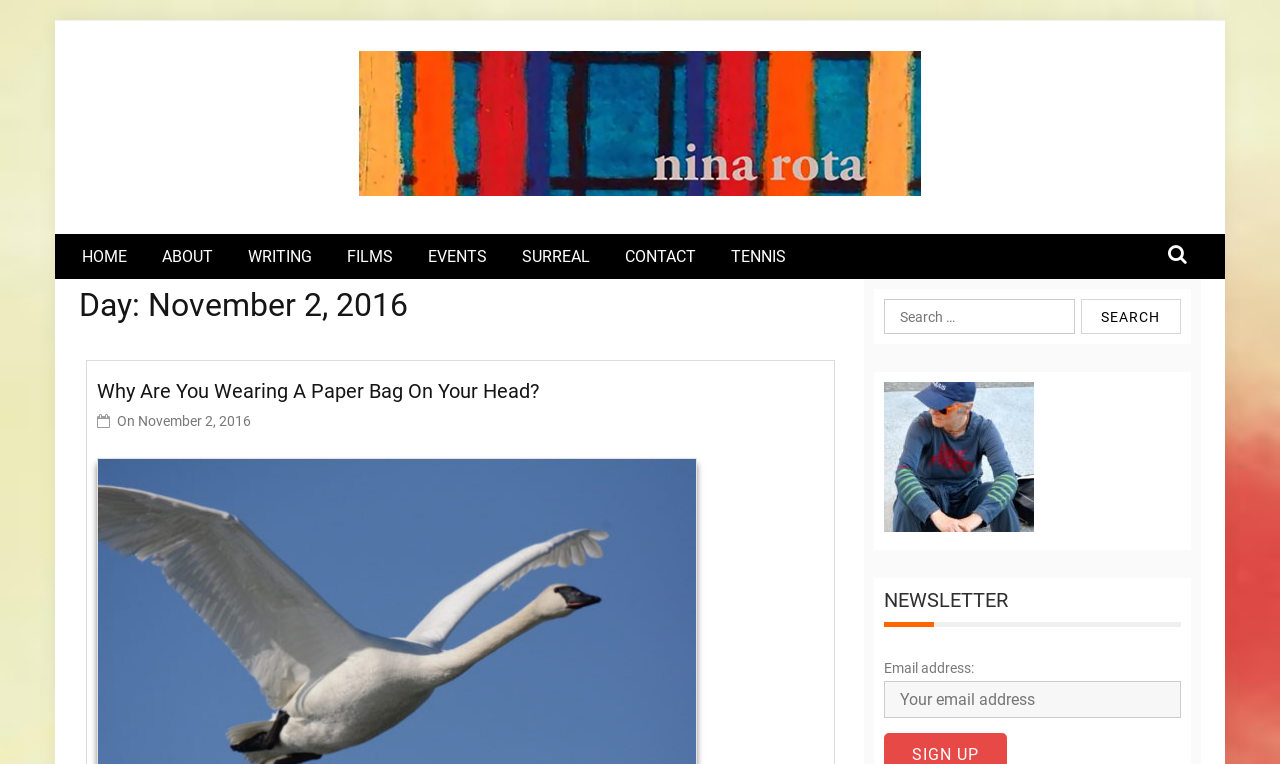What is the text of the webpage's headline?

Day: November 2, 2016